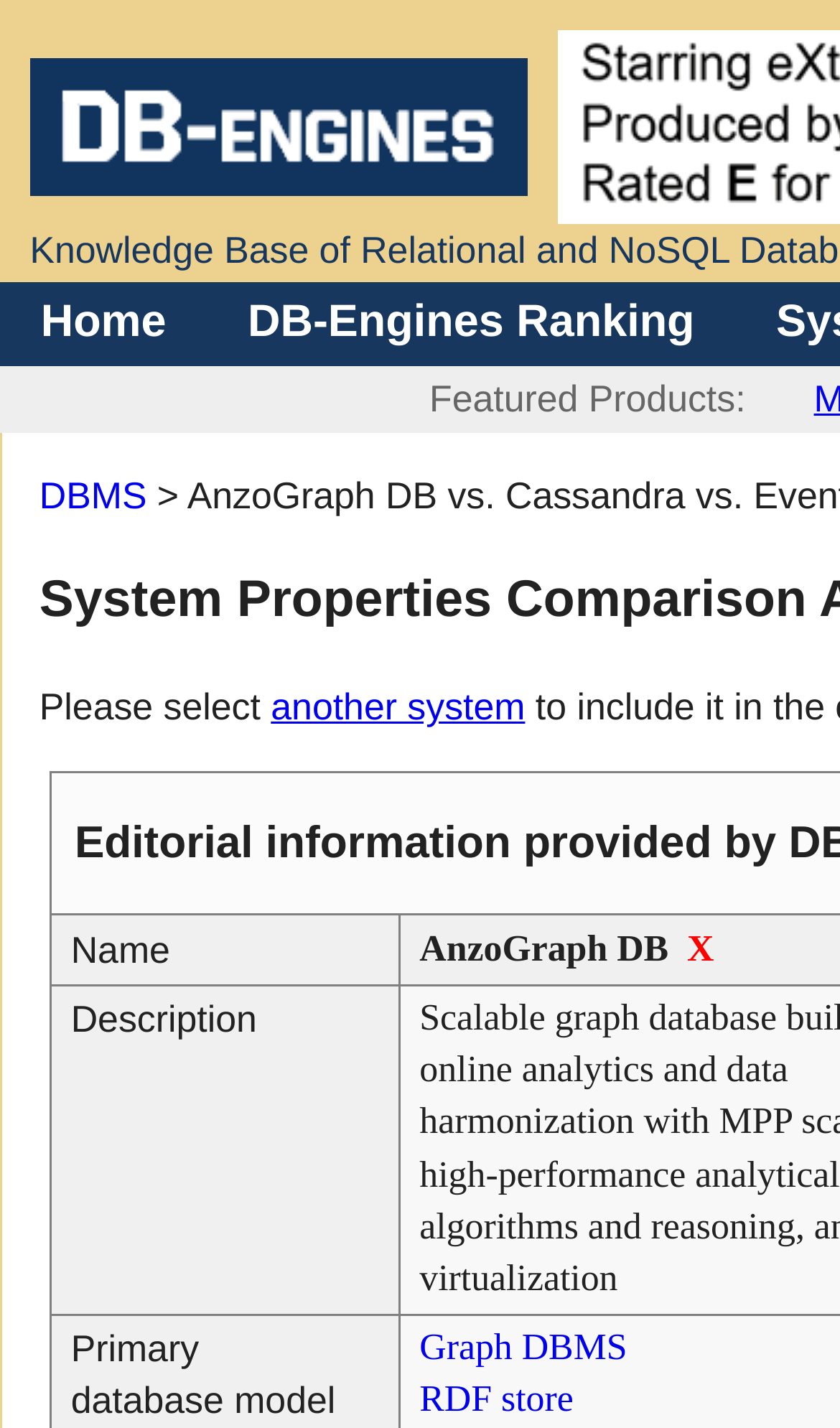Describe all visible elements and their arrangement on the webpage.

The webpage is a comparison page for AnzoGraph DB, Cassandra, and EventStoreDB. At the top, there is a table cell containing a link to "DB-Engines" with an accompanying image. Below this, there are two links, "Home" and "DB-Engines Ranking", positioned side by side.

Further down, there is a section labeled "Featured Products" with three links: "DBMS", "another system", and a grid cell containing information about the systems being compared. The grid cell has two columns, "Name" and "Description". In the "Name" column, there is a link to "X", while in the "Description" column, there are two links, "Graph DBMS" and "RDF store", which provide more information about the systems.

Overall, the webpage appears to be a detailed comparison of the three database systems, with links to additional information and resources.